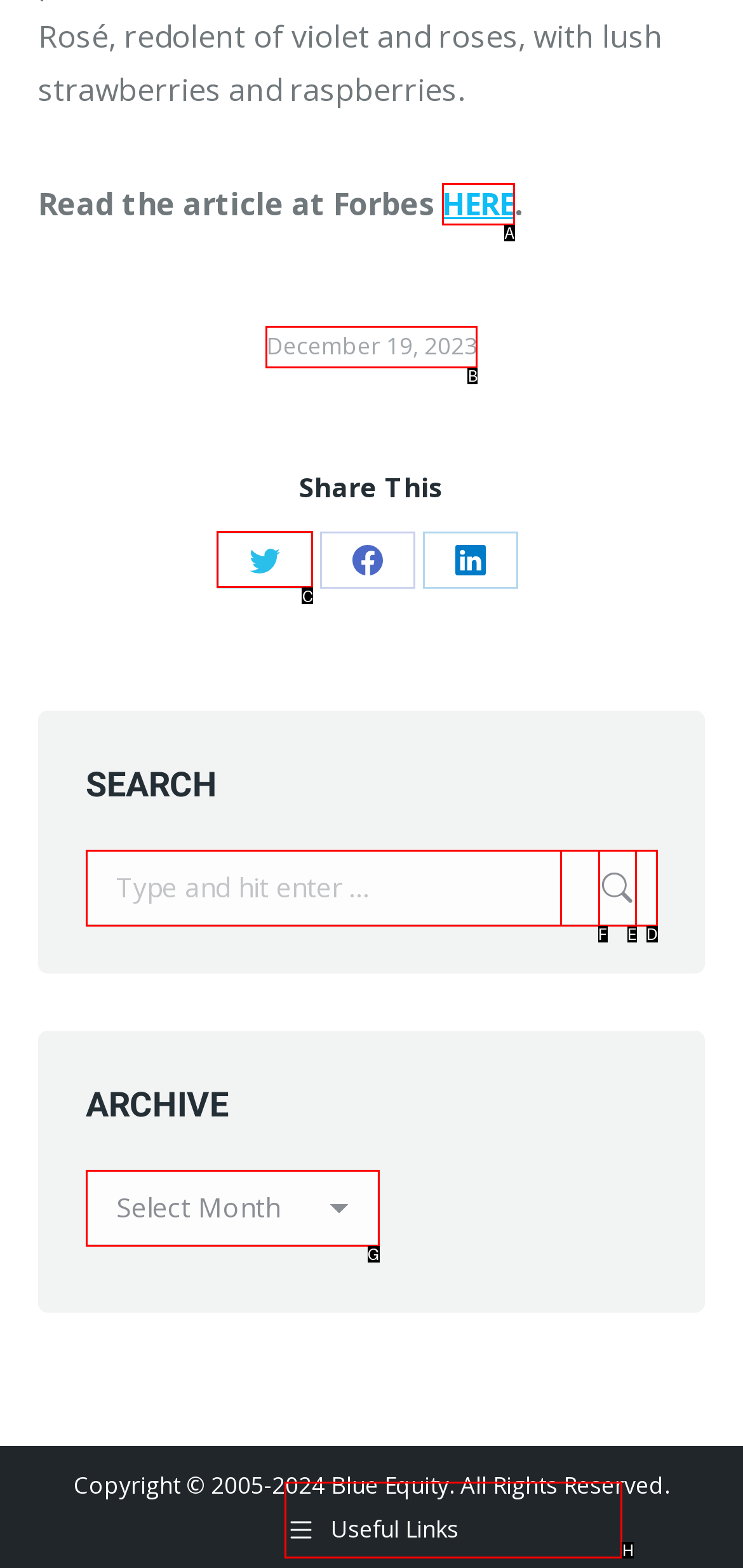Identify the correct choice to execute this task: Share on Twitter
Respond with the letter corresponding to the right option from the available choices.

C